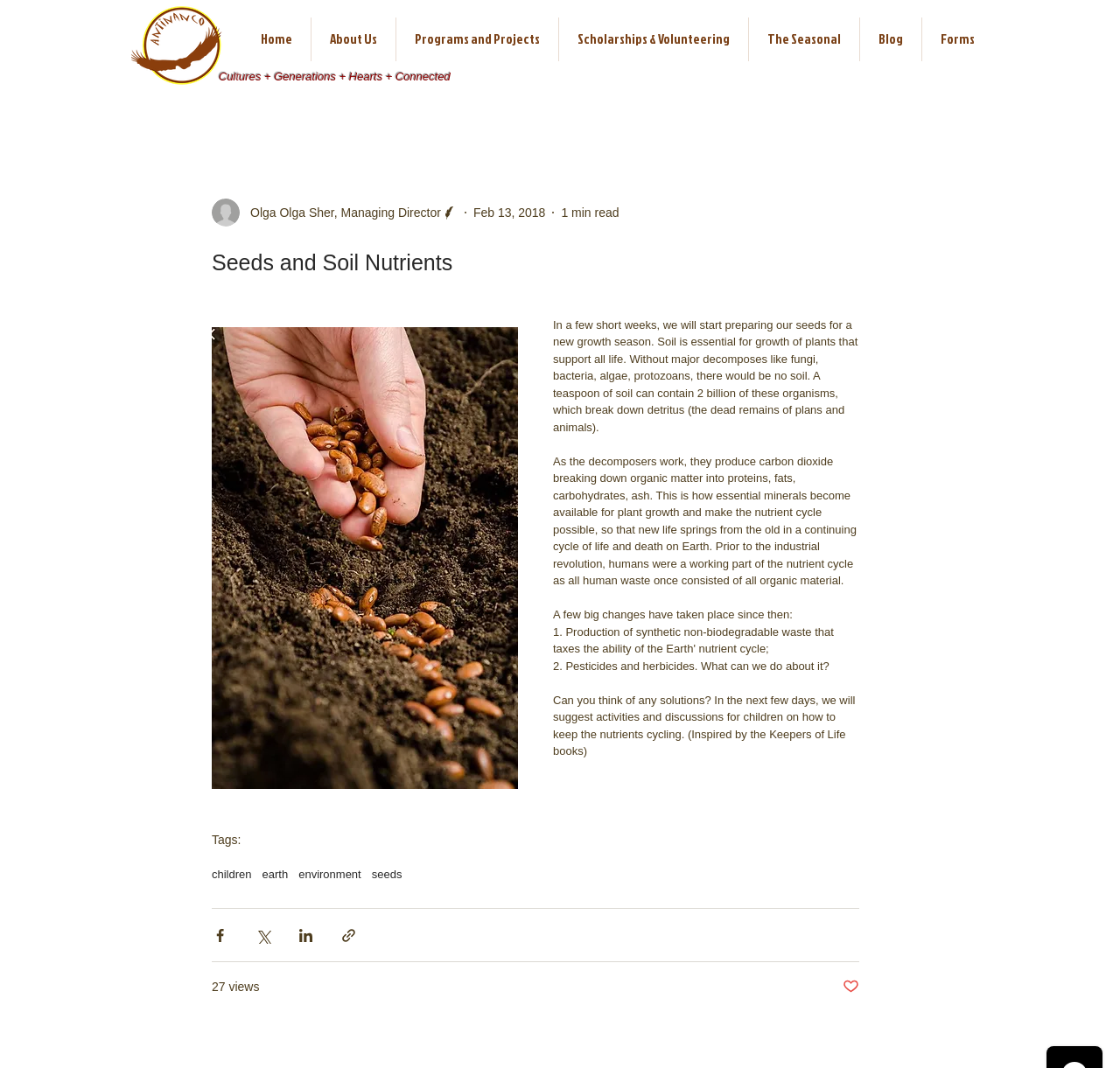Generate a comprehensive description of the webpage content.

This webpage is about seeds and soil nutrients, with a focus on the importance of soil for plant growth and the nutrient cycle. At the top, there is a navigation menu with links to different sections of the website, including "Home", "About Us", "Programs and Projects", "Scholarships & Volunteering", "The Seasonal", "Blog", and "Forms". 

Below the navigation menu, there is a heading that reads "Cultures + Generations + Hearts + Connected". To the left of this heading, there is an image of the "aeas_logo_2020_web_no_text.png". 

The main content of the webpage is an article written by Olga Olga Sher, Managing Director, with a writer's picture and a brief description of the author. The article is divided into several sections, with headings and paragraphs of text. The text discusses the importance of soil for plant growth, the role of decomposers like fungi, bacteria, and algae in breaking down organic matter, and the impact of human activities like the industrial revolution on the nutrient cycle. 

There are several buttons and links throughout the article, including a "Share via Facebook" button, a "Share via Twitter" button, a "Share via LinkedIn" button, and a "Share via link" button. There is also a "Post not marked as liked" button and a display of the number of views, which is 27. 

At the bottom of the article, there is a section with tags, including "children", "earth", "environment", and "seeds", which are links to related topics.